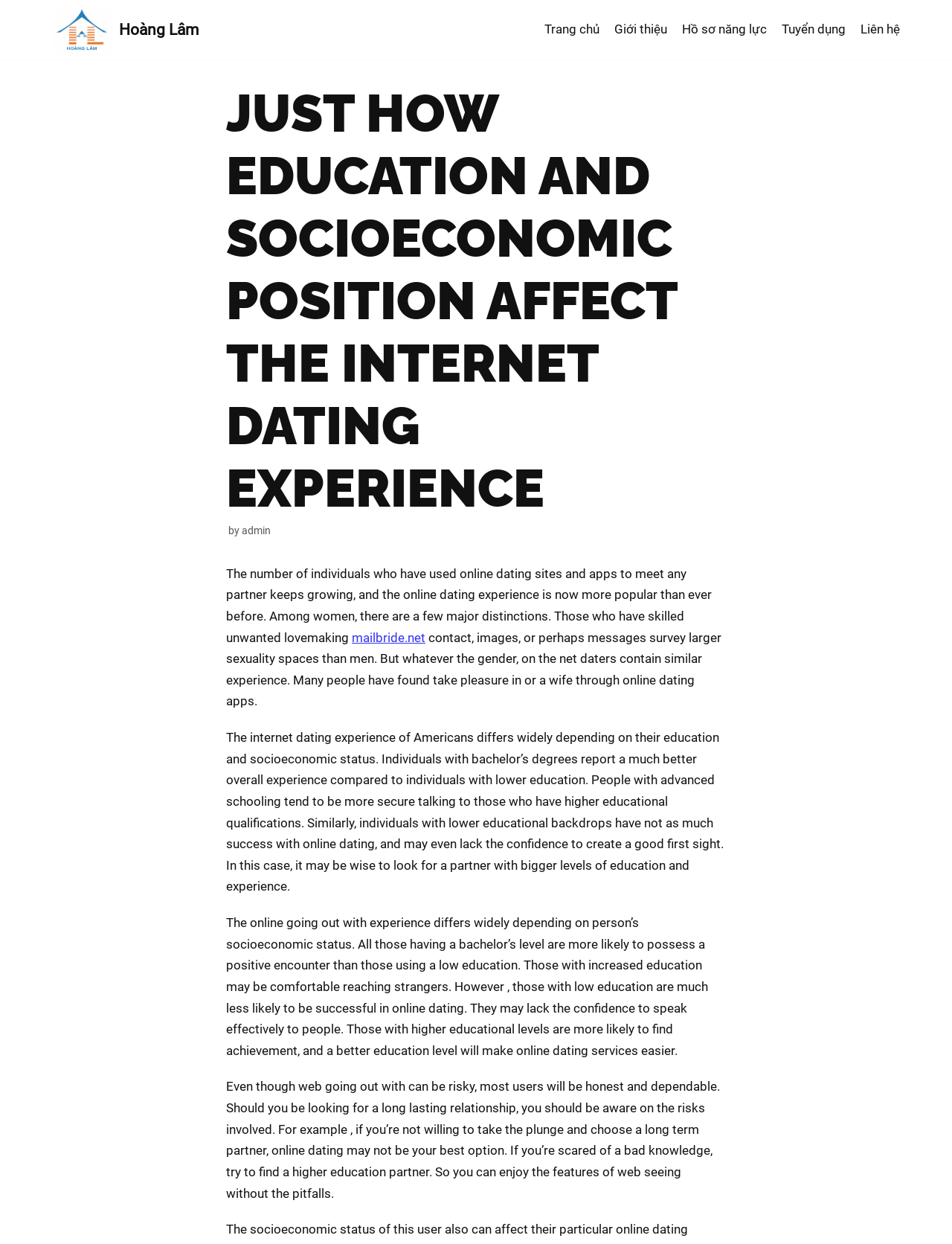Respond to the question below with a concise word or phrase:
Who is the author of the article?

admin